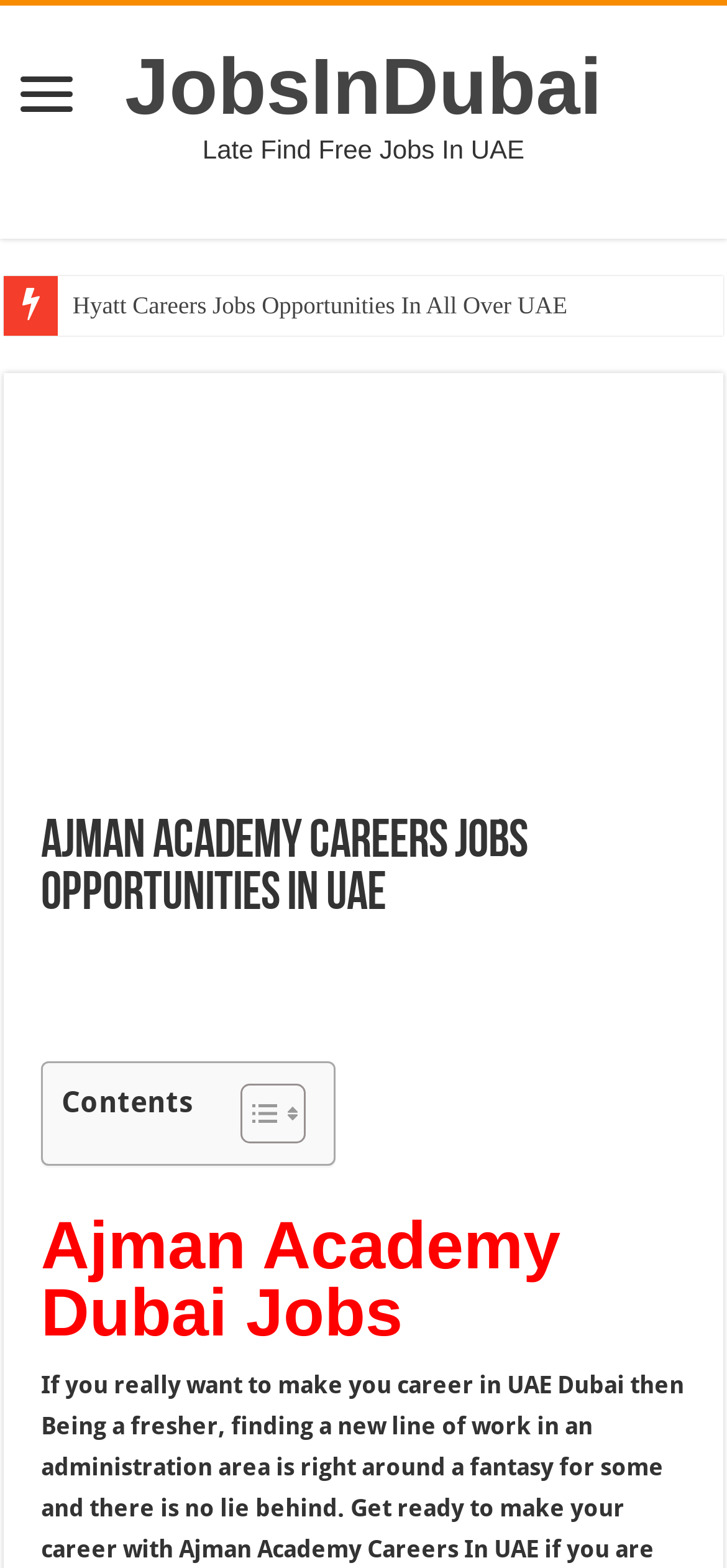Based on the element description, predict the bounding box coordinates (top-left x, top-left y, bottom-right x, bottom-right y) for the UI element in the screenshot: parent_node: JobsInDubai

[0.013, 0.043, 0.115, 0.082]